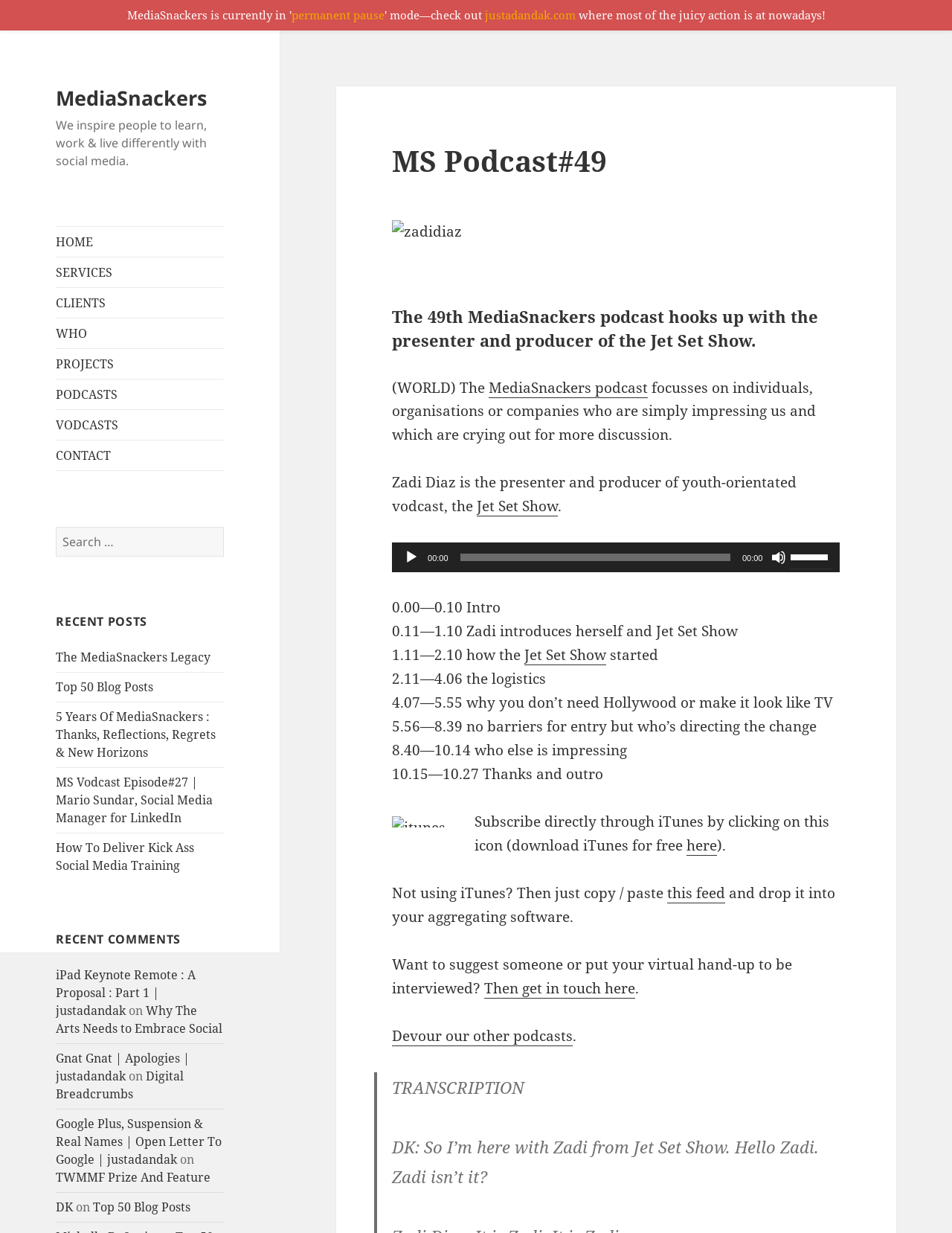Explain the contents of the webpage comprehensively.

This webpage is about the MediaSnackers podcast, specifically episode #49, which features an interview with Zadi Diaz, the presenter and producer of the Jet Set Show. 

At the top of the page, there is a navigation menu with links to different sections of the website, including HOME, SERVICES, CLIENTS, WHO, PROJECTS, PODCASTS, VODCASTS, and CONTACT. Below the navigation menu, there is a search bar with a search button.

The main content of the page is divided into two sections. On the left side, there are links to recent posts, including "The MediaSnackers Legacy", "Top 50 Blog Posts", and "5 Years Of MediaSnackers". Below these links, there are recent comments, including links to other blog posts and articles.

On the right side, there is a header with the title "MS Podcast#49" and an image of Zadi Diaz. Below the header, there is a brief introduction to the podcast episode, which describes Zadi Diaz and her work on the Jet Set Show. 

The podcast episode is presented in an audio player with play, mute, and volume controls. There is also a timer and a time slider that allows users to navigate through the episode. Below the audio player, there are timestamps and descriptions of the different sections of the episode, including the intro, Zadi's introduction, and discussions about the Jet Set Show.

At the bottom of the page, there are links to subscribe to the podcast through iTunes or by copying and pasting the feed URL into an aggregator. There is also a call to action to suggest someone for an interview or to get in touch with the podcast creators. Finally, there are links to other podcasts and a transcription of the episode.